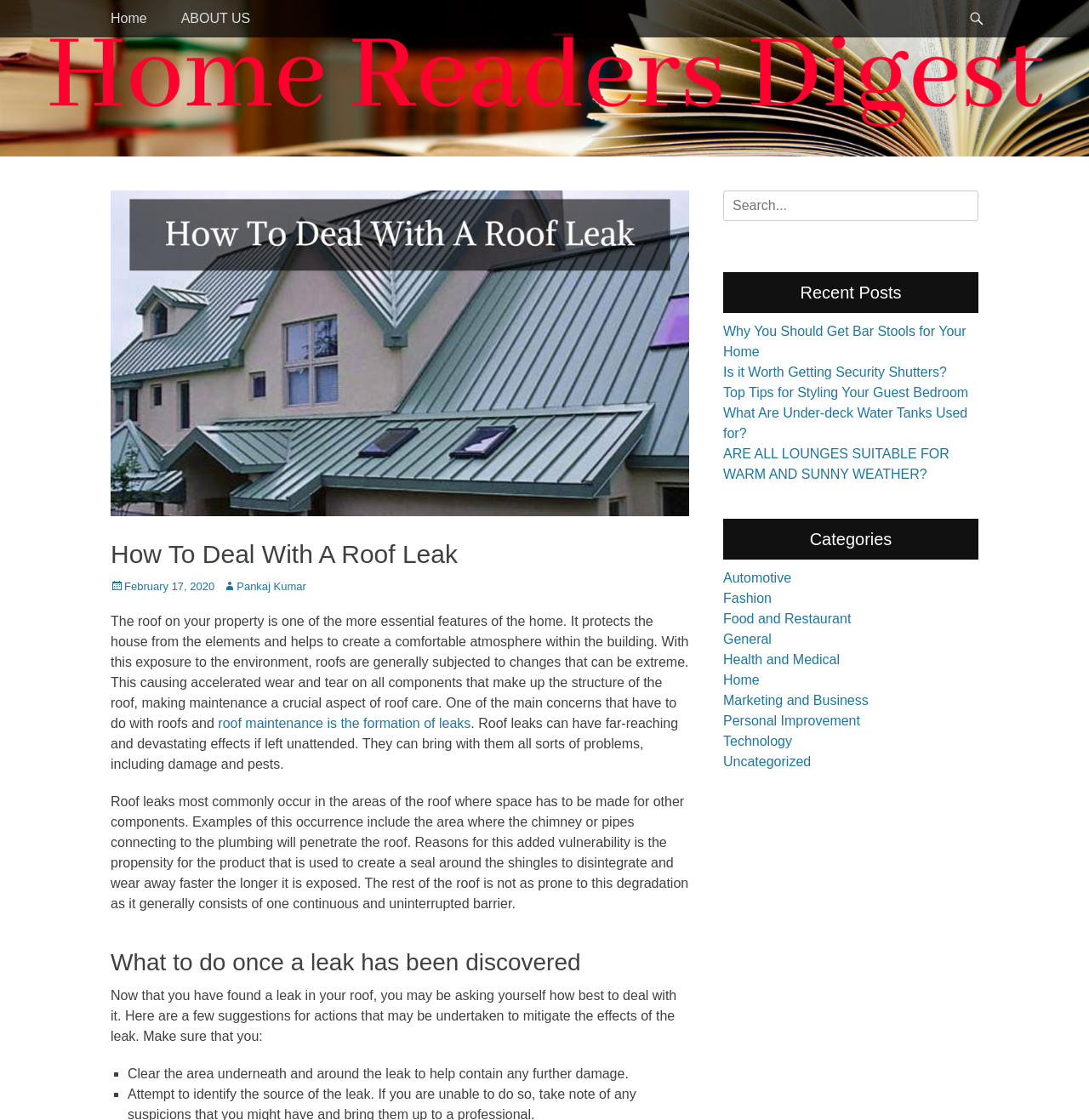Can you extract the primary headline text from the webpage?

How To Deal With A Roof Leak